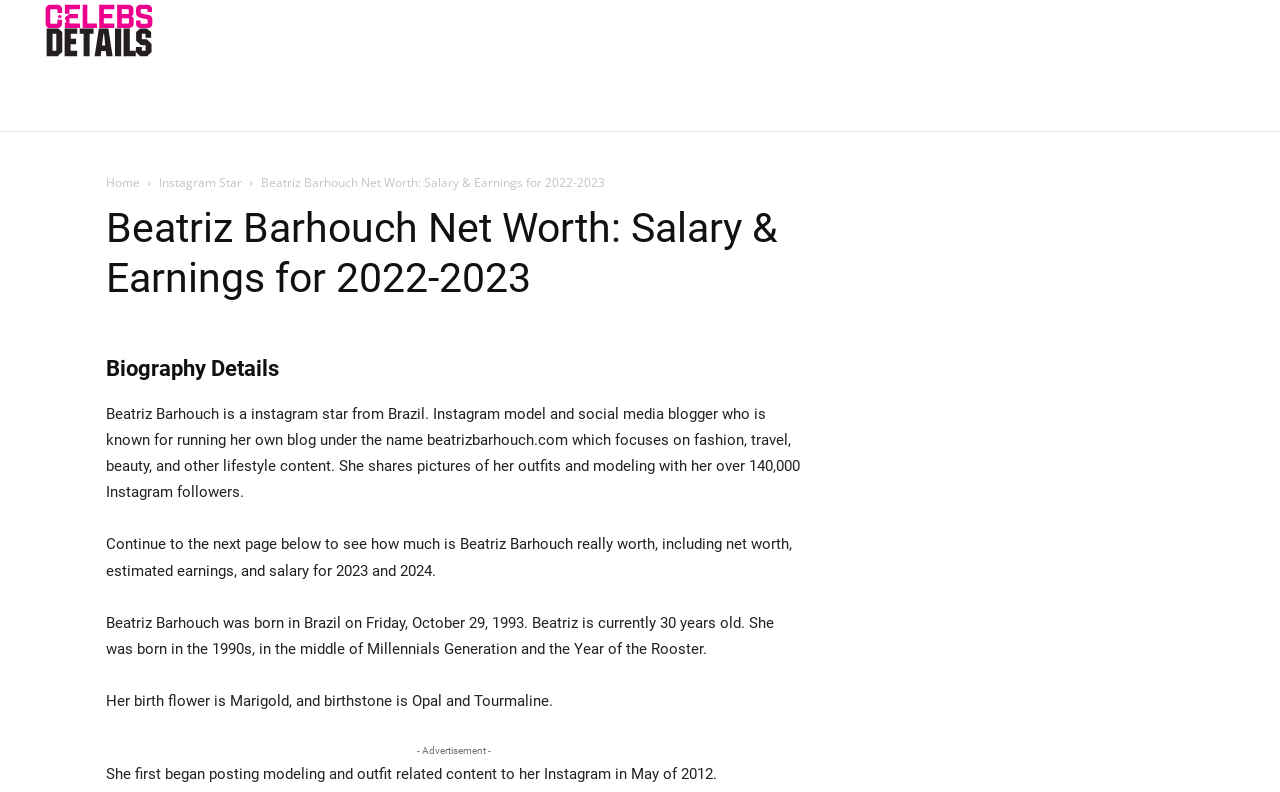What is Beatriz Barhouch's birthstone?
Craft a detailed and extensive response to the question.

The webpage mentions that Beatriz Barhouch's birth flower is Marigold, and her birthstone is Opal and Tourmaline.